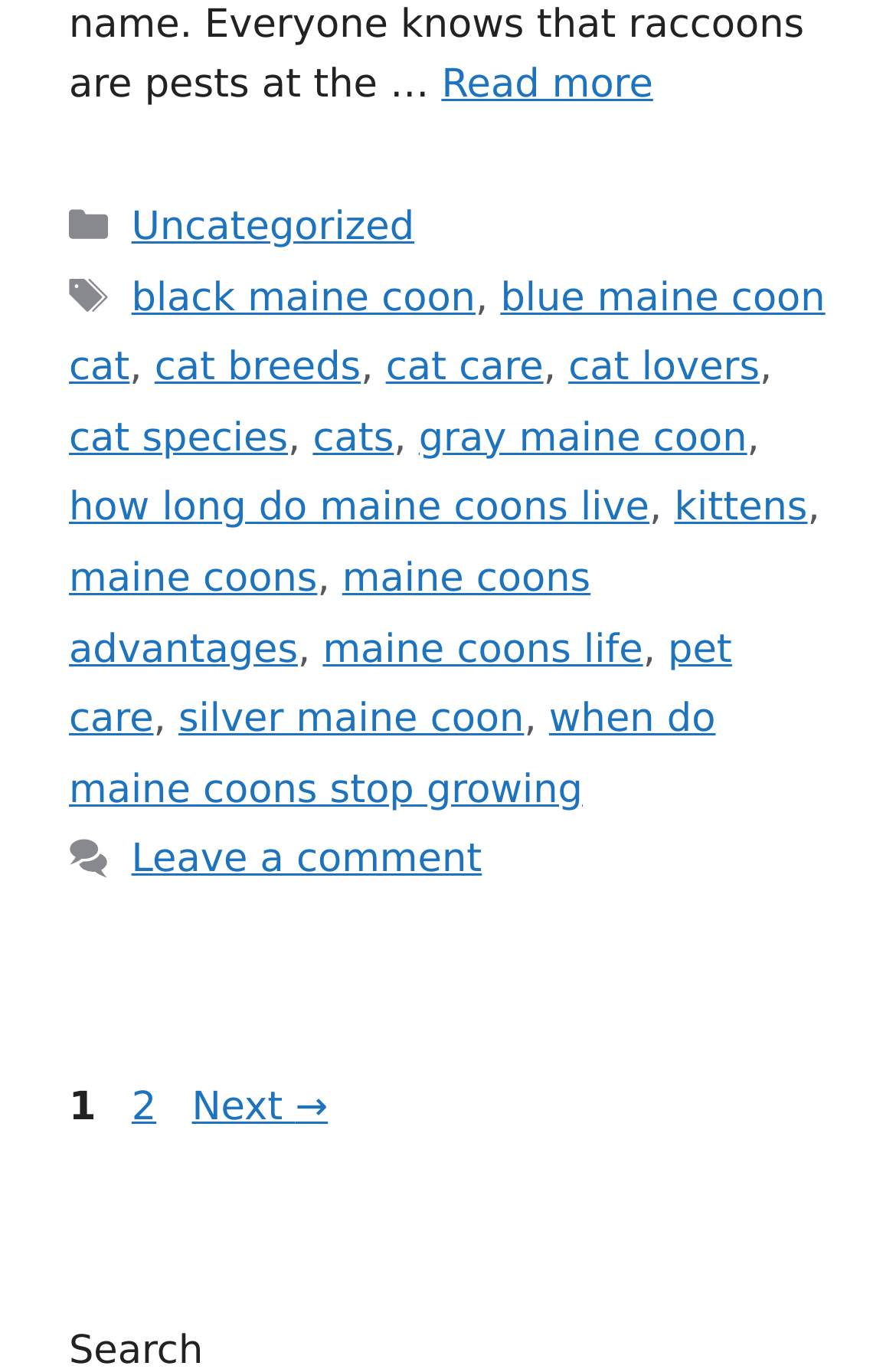How many pages are there in the archive?
From the image, respond with a single word or phrase.

At least 2